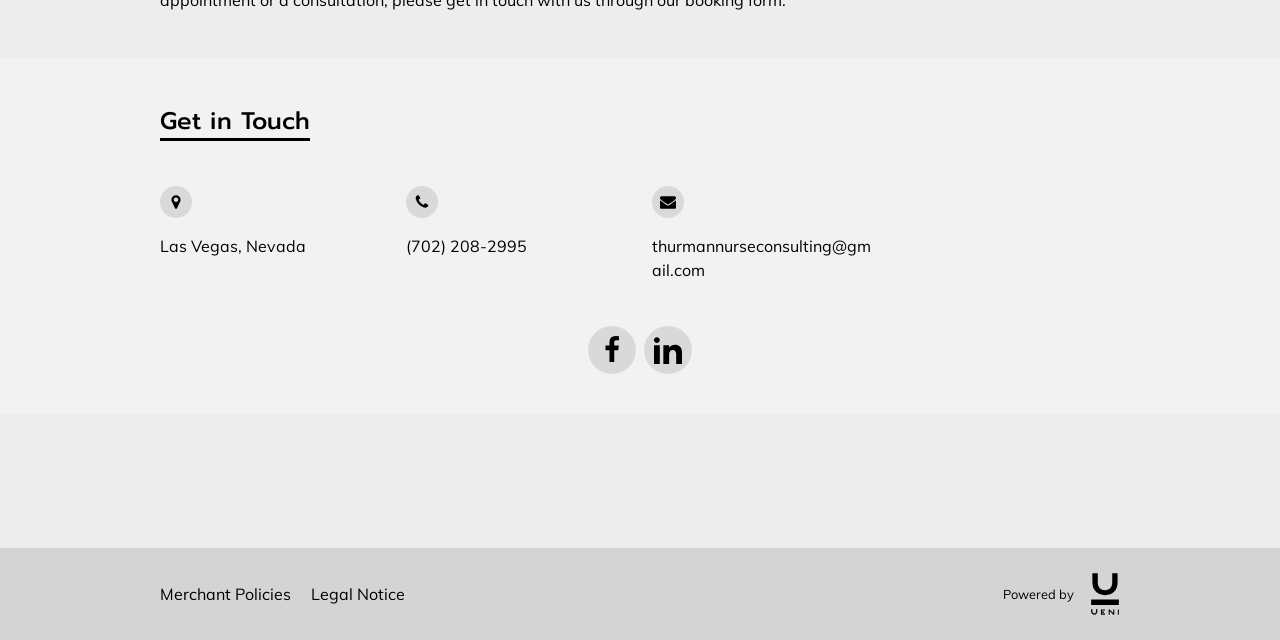Find the bounding box of the element with the following description: "Las Vegas, Nevada". The coordinates must be four float numbers between 0 and 1, formatted as [left, top, right, bottom].

[0.125, 0.29, 0.298, 0.403]